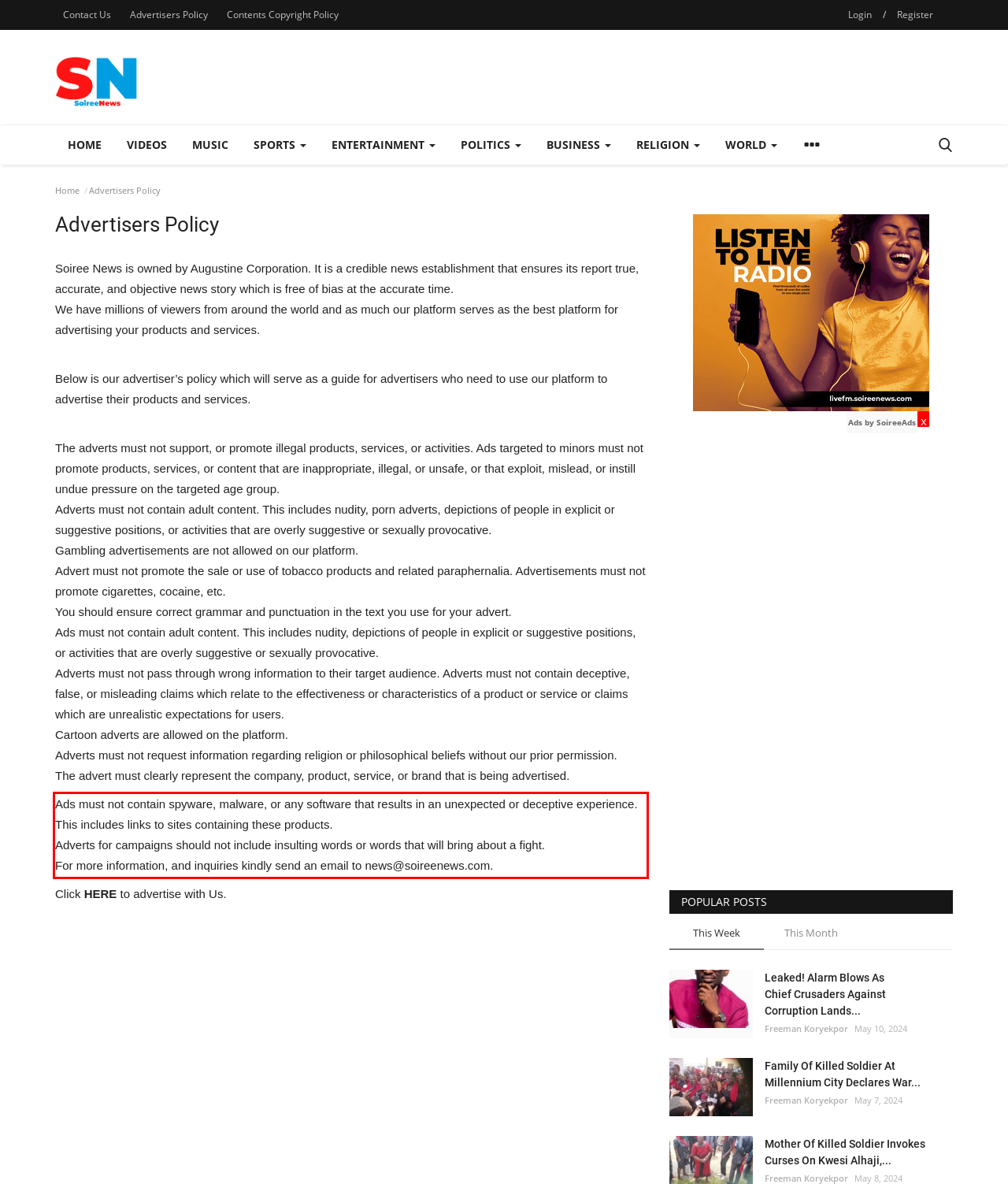Given a screenshot of a webpage containing a red bounding box, perform OCR on the text within this red bounding box and provide the text content.

Ads must not contain spyware, malware, or any software that results in an unexpected or deceptive experience. This includes links to sites containing these products. Adverts for campaigns should not include insulting words or words that will bring about a fight. For more information, and inquiries kindly send an email to news@soireenews.com.